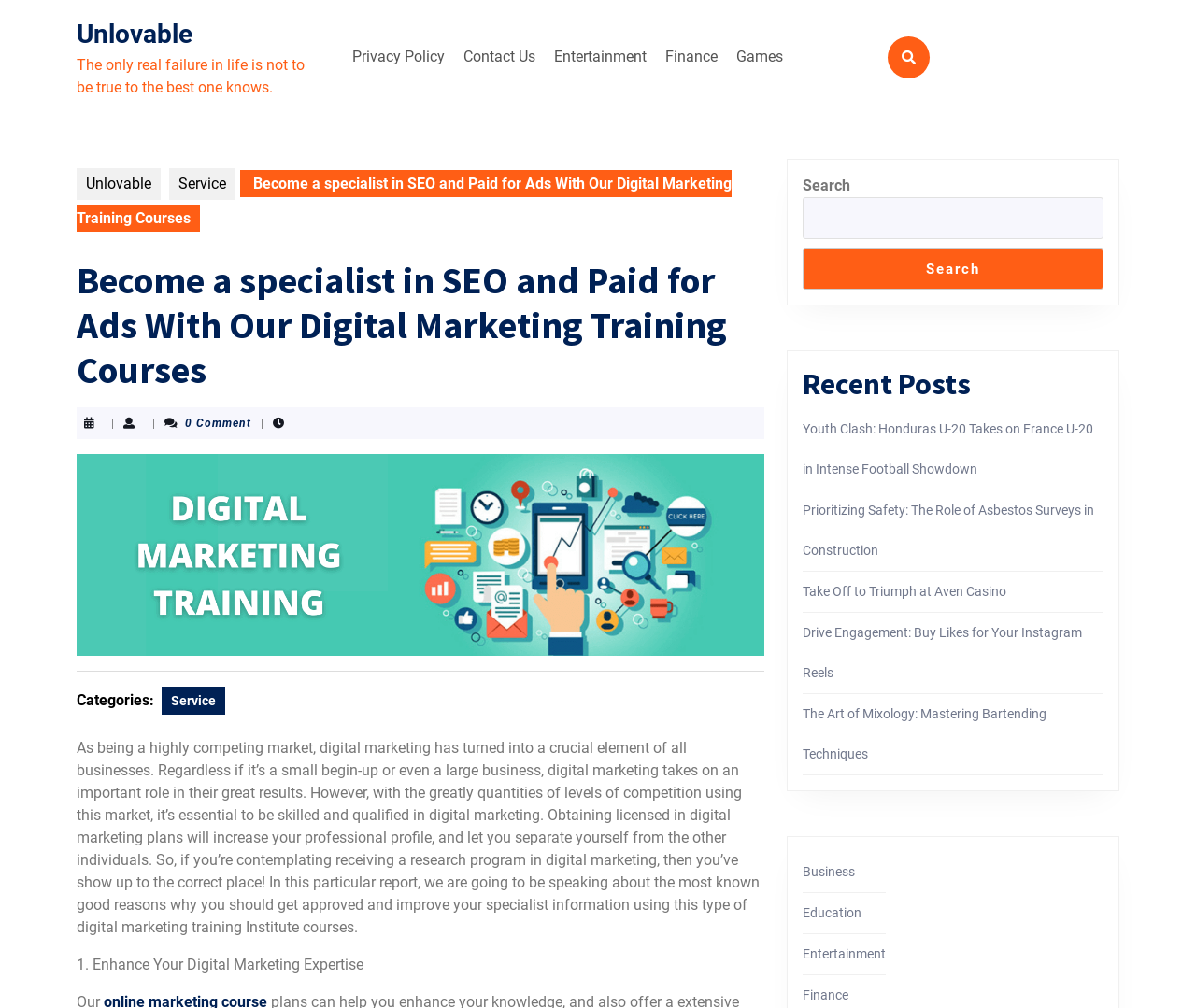Determine the main headline of the webpage and provide its text.

Become a specialist in SEO and Paid for Ads With Our Digital Marketing Training Courses